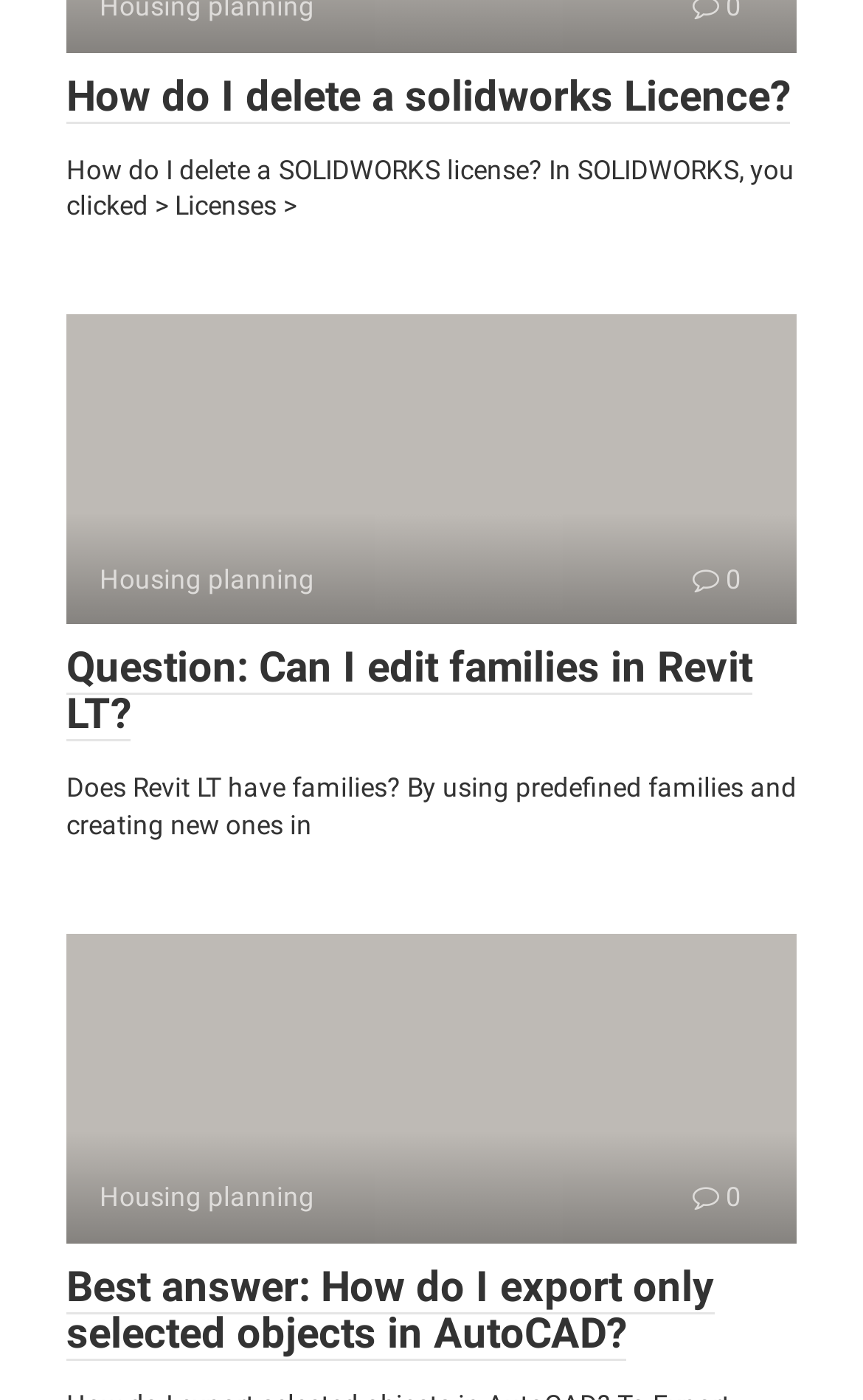Using the format (top-left x, top-left y, bottom-right x, bottom-right y), provide the bounding box coordinates for the described UI element. All values should be floating point numbers between 0 and 1: Housing planning 0

[0.077, 0.225, 0.923, 0.446]